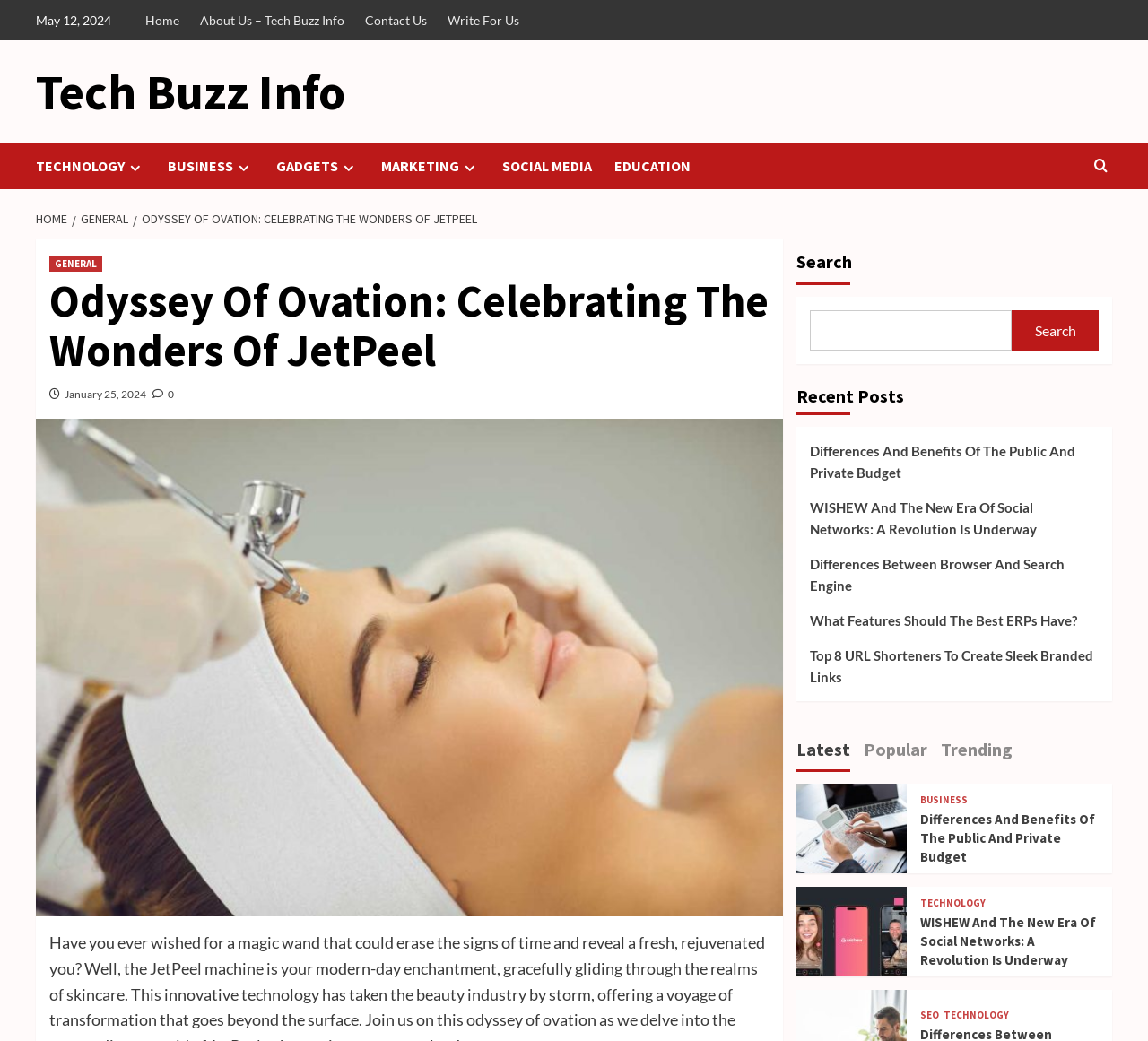Locate the bounding box coordinates of the clickable region to complete the following instruction: "Click on the 'SELLING' link."

None